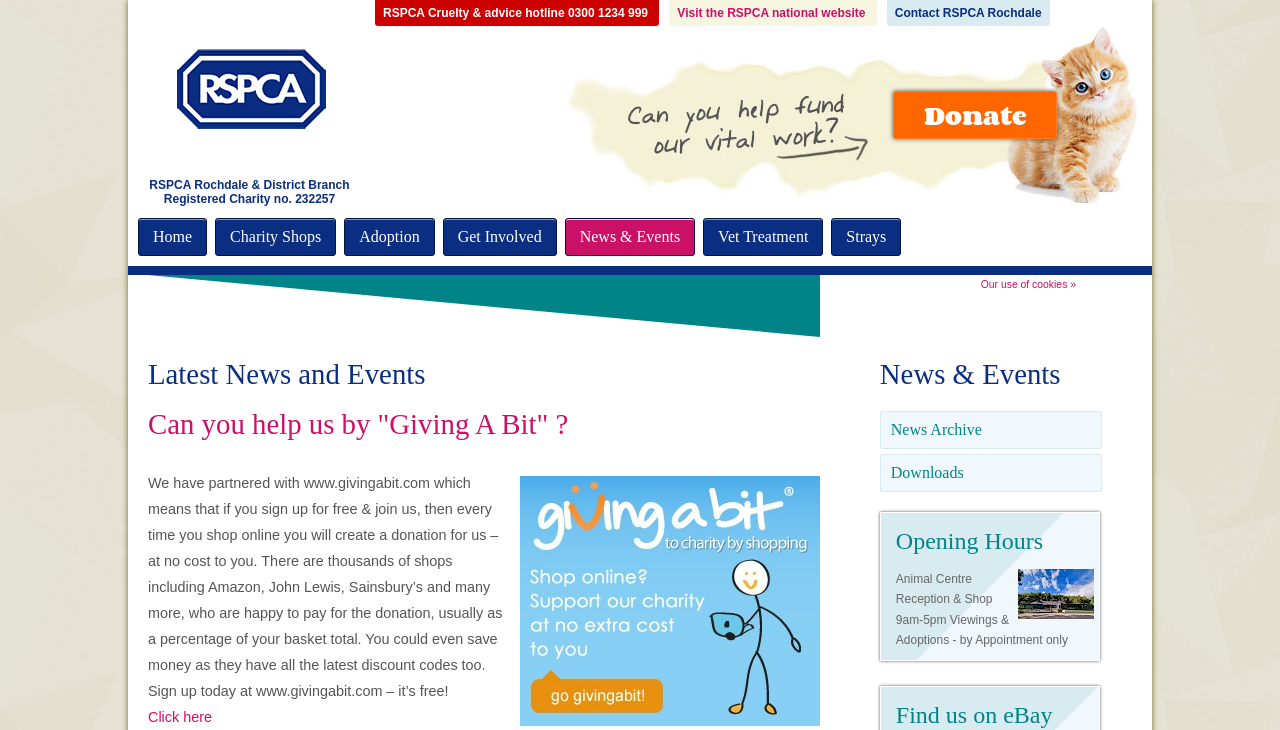Could you highlight the region that needs to be clicked to execute the instruction: "Visit the RSPCA national website"?

[0.523, 0.0, 0.685, 0.036]